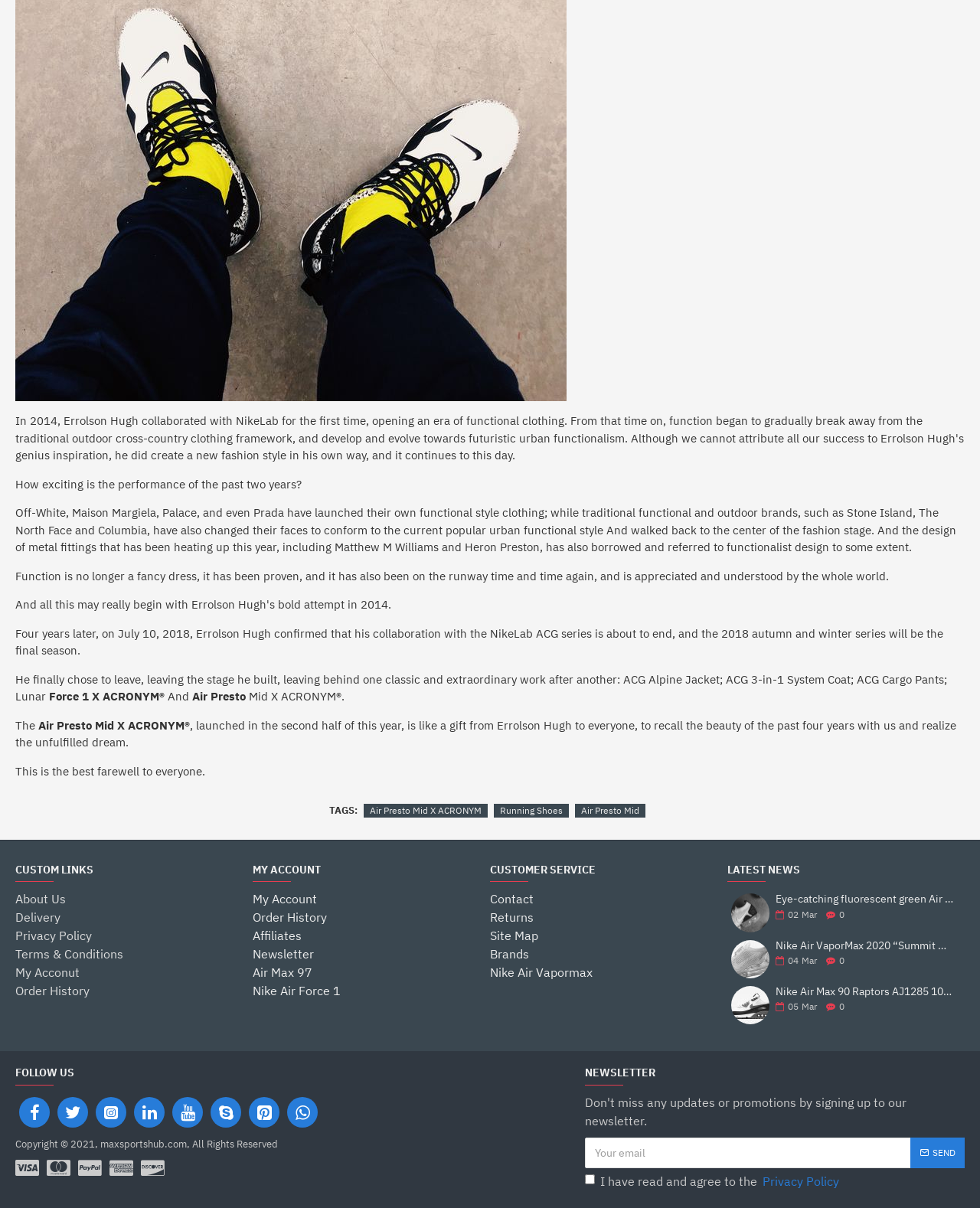Analyze the image and answer the question with as much detail as possible: 
What is the brand of the shoes mentioned in the article?

The article mentions 'Air Presto Mid X ACRONYM' and 'Nike Air VaporMax 2020 “Summit White” Running Shoes', which indicates that the brand of the shoes is Nike.